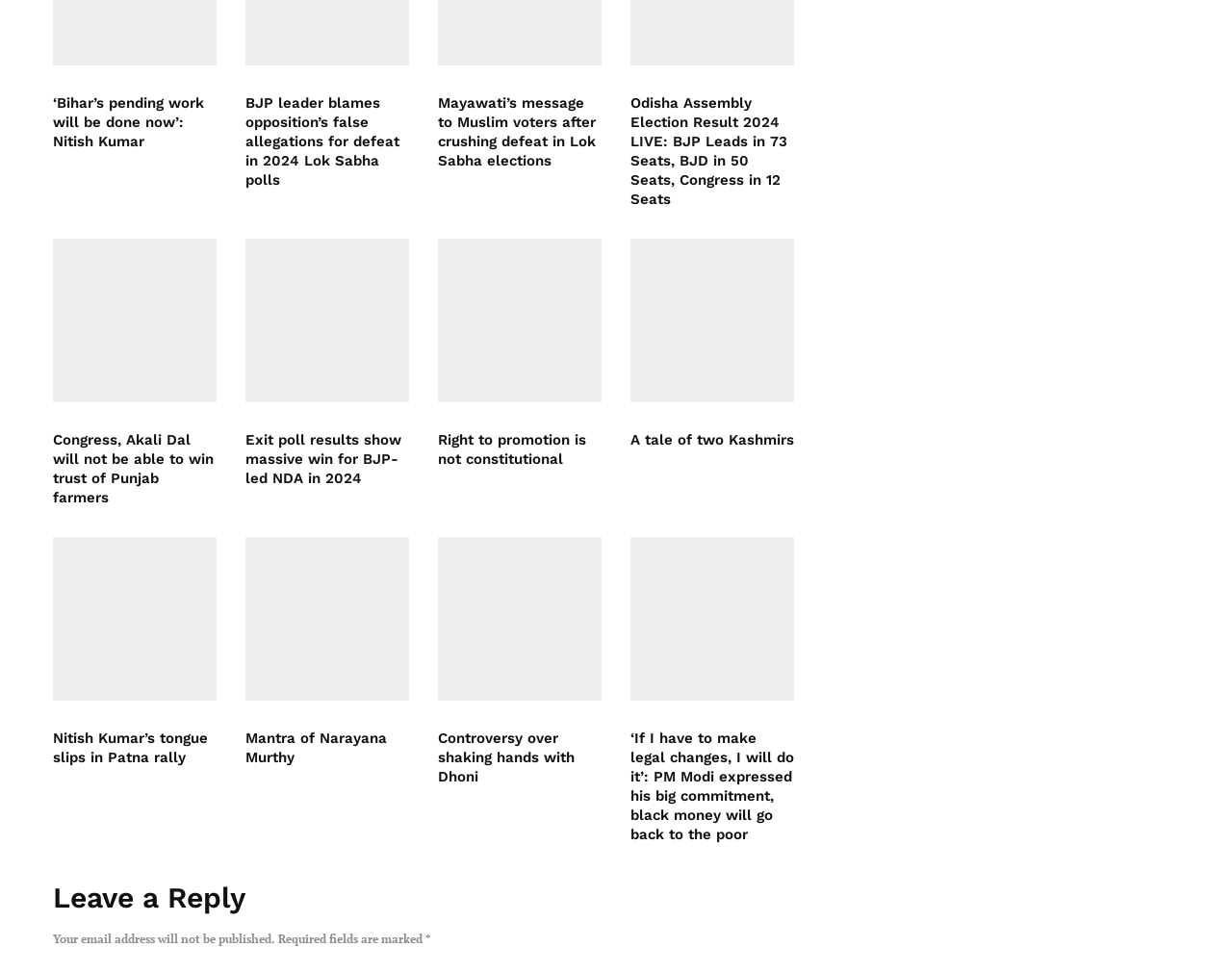Identify the bounding box coordinates for the region to click in order to carry out this instruction: "Read 'BJP leader blames opposition’s false allegations for defeat in 2024 Lok Sabha polls'". Provide the coordinates using four float numbers between 0 and 1, formatted as [left, top, right, bottom].

[0.199, 0.134, 0.332, 0.233]